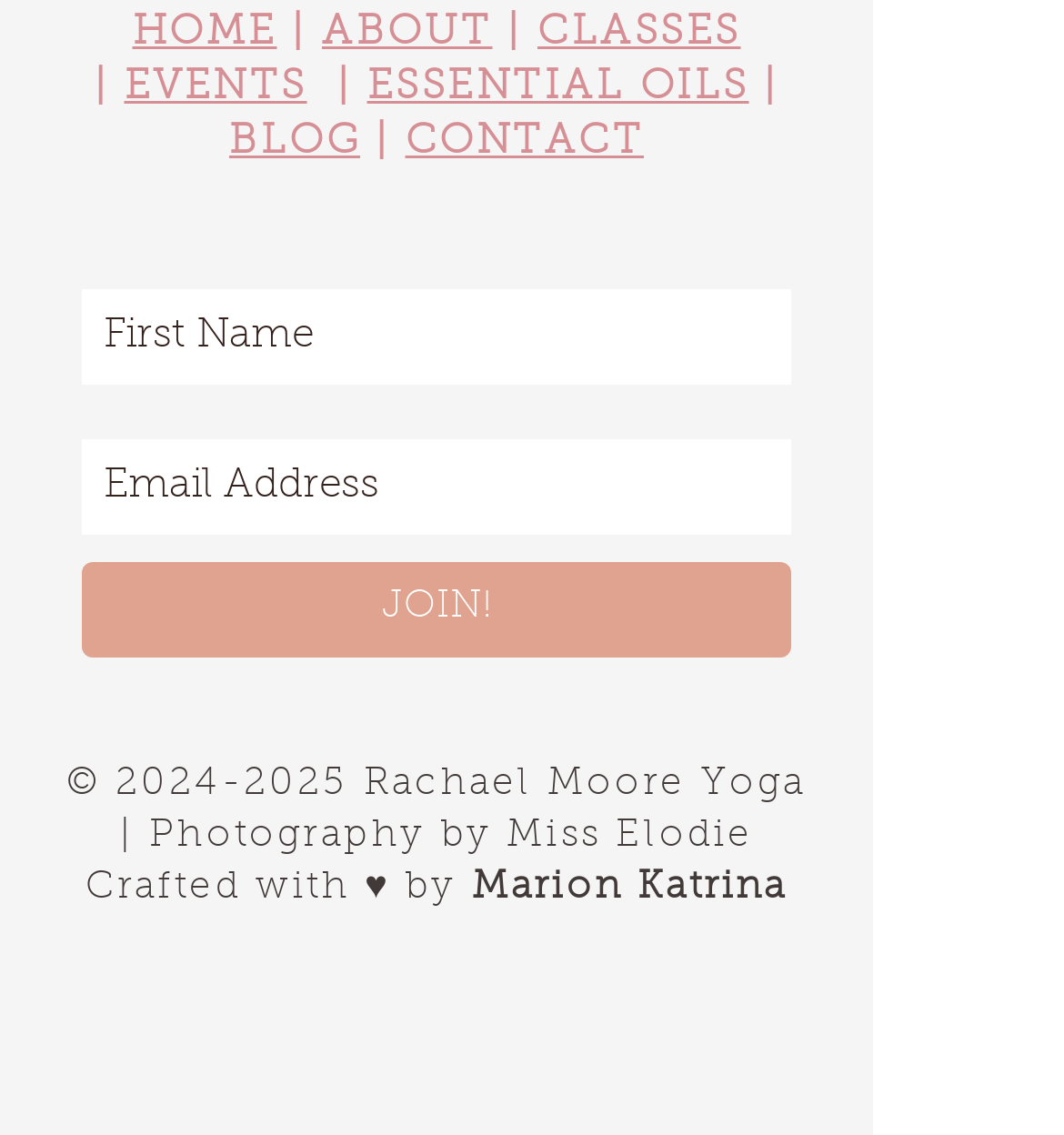Give the bounding box coordinates for the element described as: "Tonalite vs Anorthosite".

None